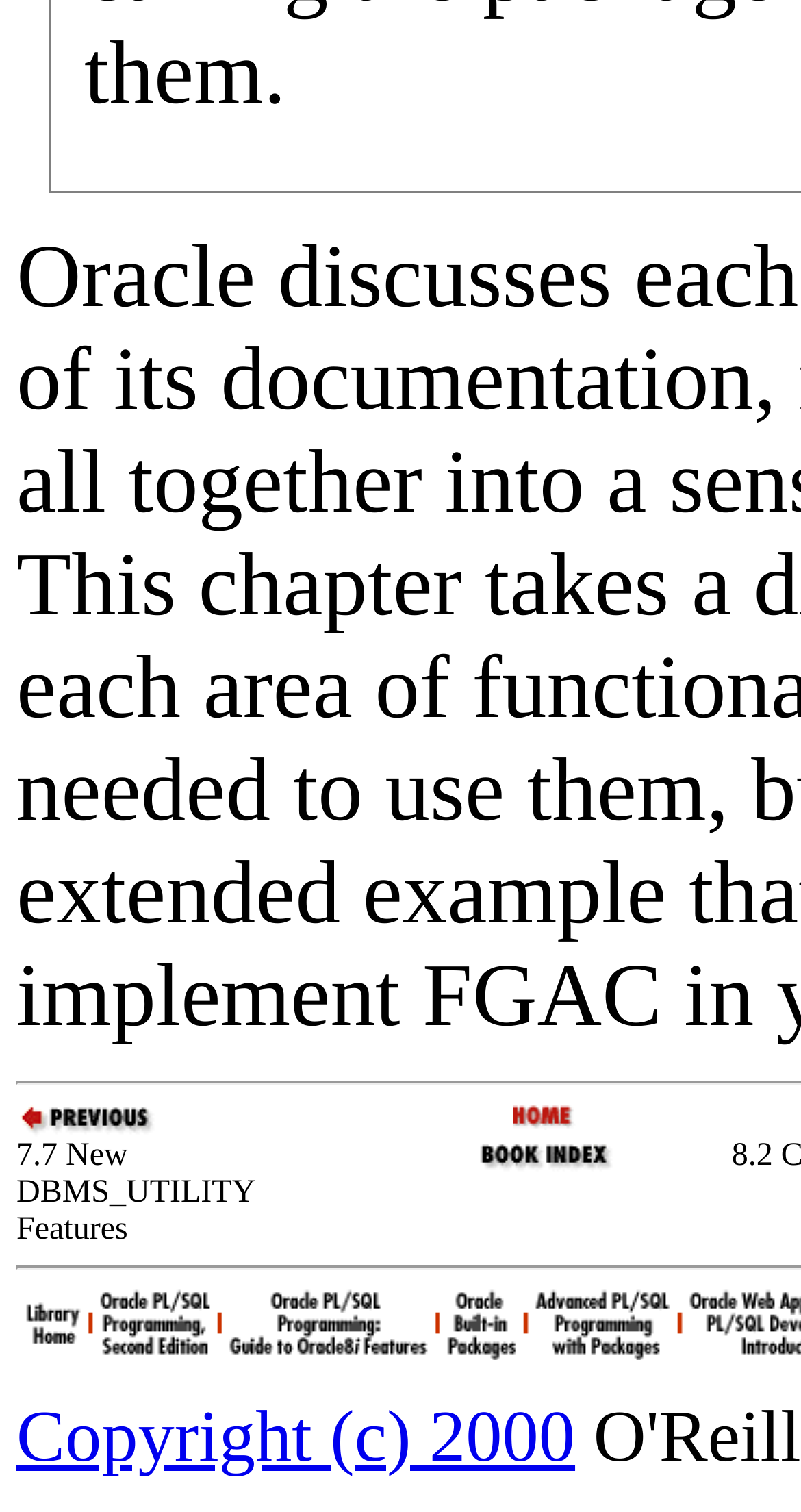Determine the bounding box coordinates (top-left x, top-left y, bottom-right x, bottom-right y) of the UI element described in the following text: title="Book Index"

[0.59, 0.759, 0.772, 0.782]